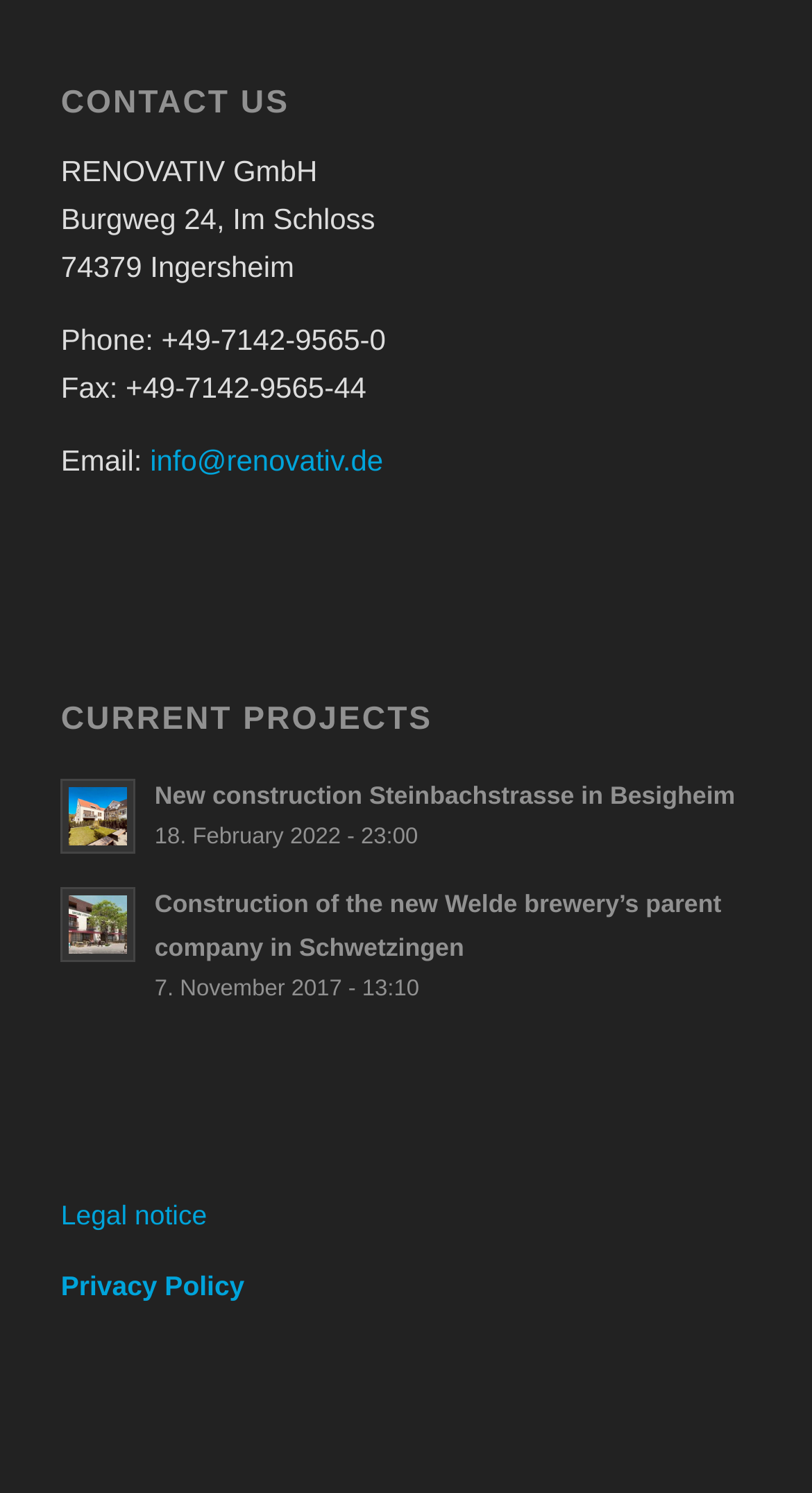Given the element description: "Підготовка до ЗНО", predict the bounding box coordinates of this UI element. The coordinates must be four float numbers between 0 and 1, given as [left, top, right, bottom].

None